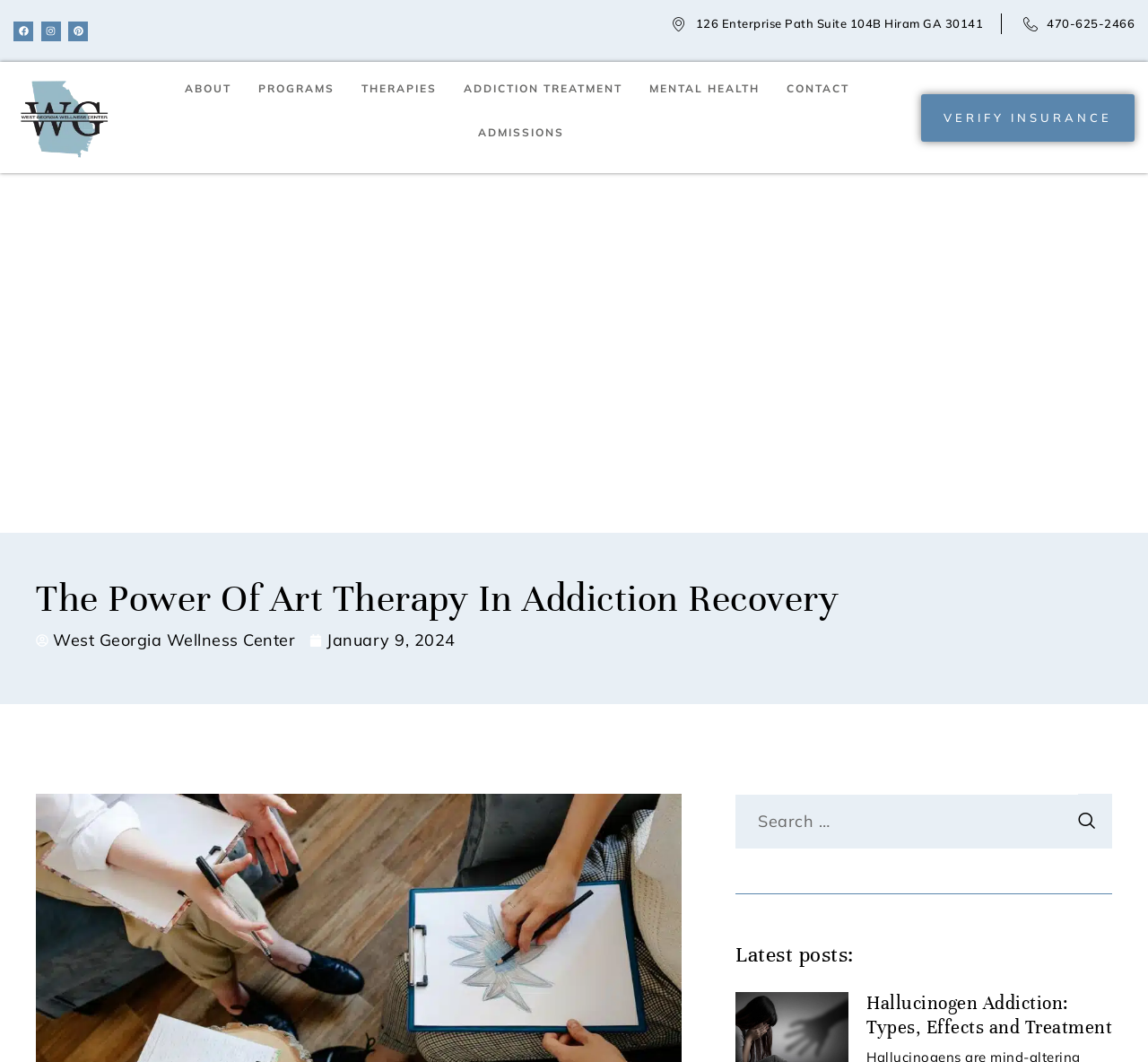Determine the coordinates of the bounding box for the clickable area needed to execute this instruction: "Verify insurance".

[0.802, 0.088, 0.988, 0.133]